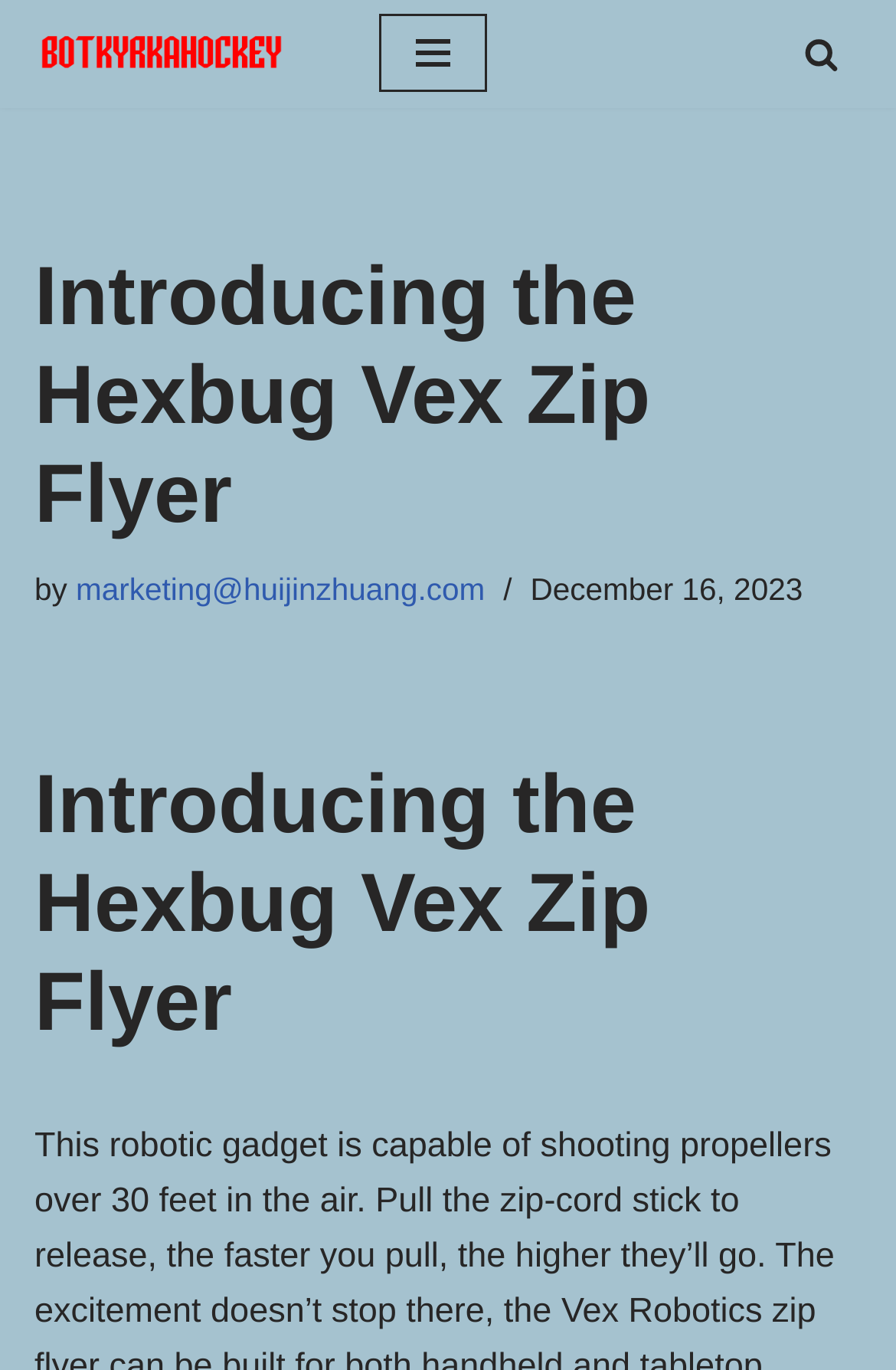Who is the author of the article?
Based on the image, provide a one-word or brief-phrase response.

marketing@huijinzhuang.com